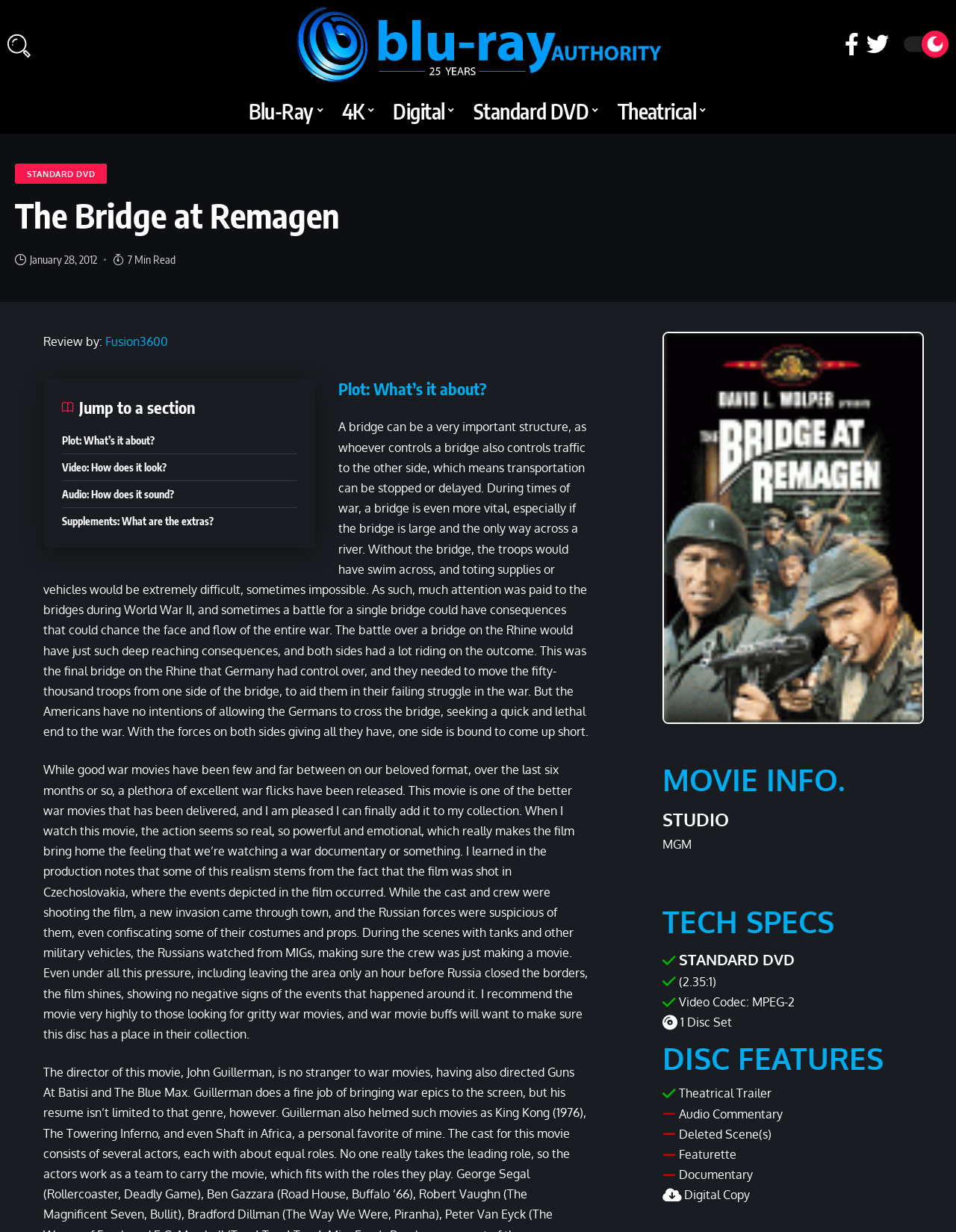Show the bounding box coordinates of the region that should be clicked to follow the instruction: "Click on the 'Theatrical Trailer' link."

[0.707, 0.881, 0.807, 0.894]